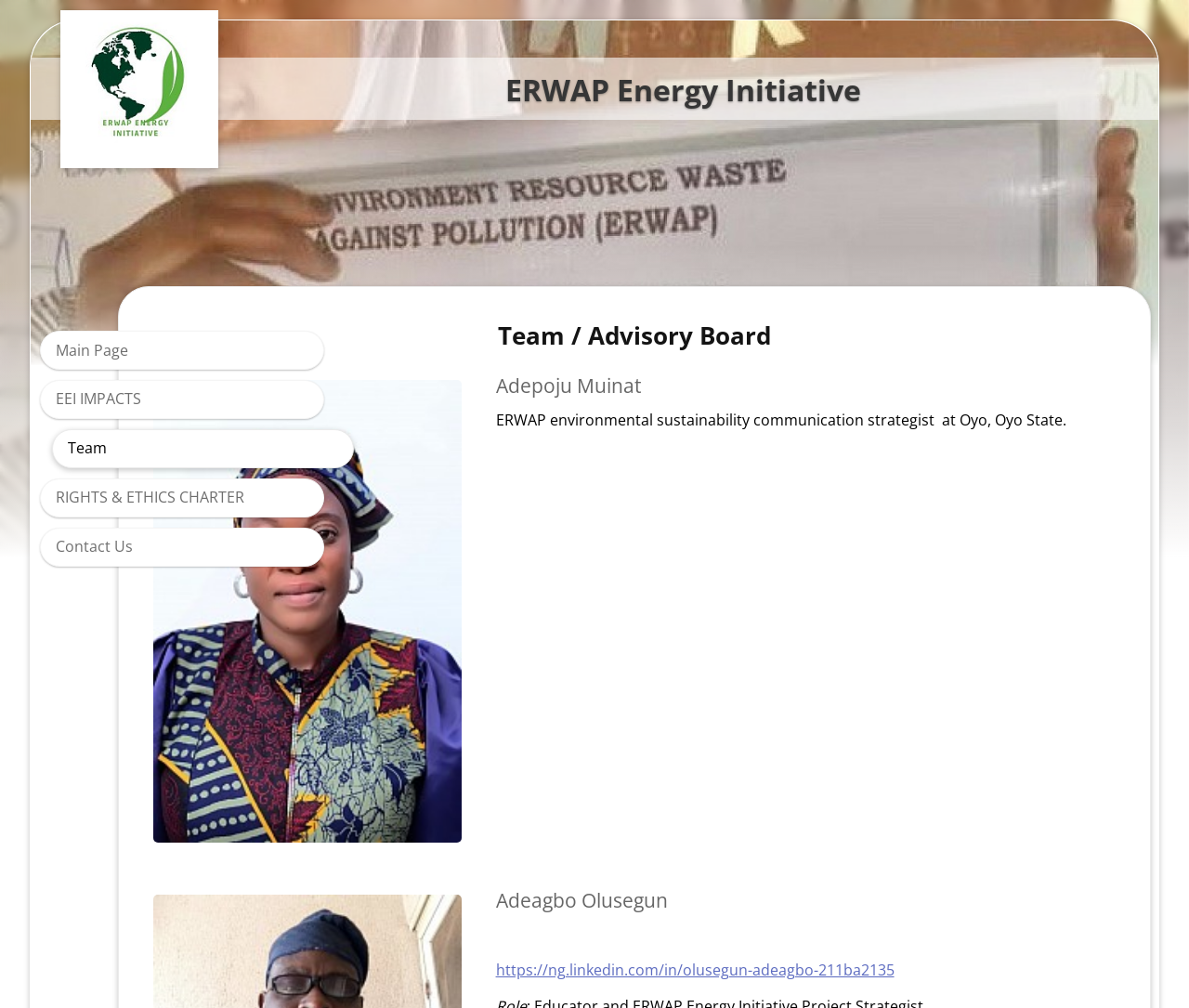Who is the ERWAP environmental sustainability communication strategist?
Analyze the image and provide a thorough answer to the question.

The webpage lists Adepoju Muinat as the ERWAP environmental sustainability communication strategist at Oyo, Oyo State, which can be found in the StaticText element below the heading 'Adepoju Muinat'.